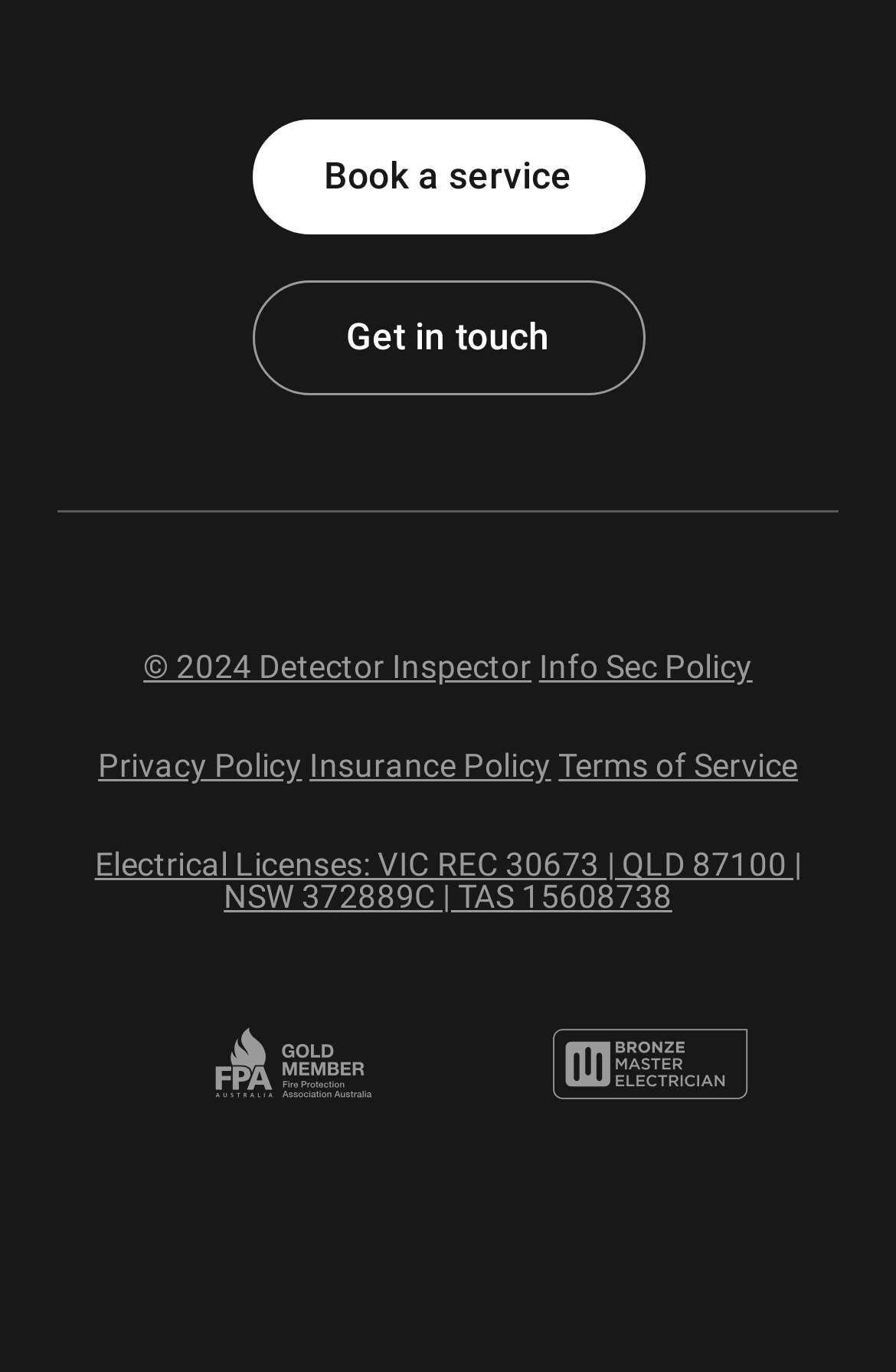Locate the bounding box coordinates of the area where you should click to accomplish the instruction: "Book a service".

[0.281, 0.087, 0.719, 0.171]